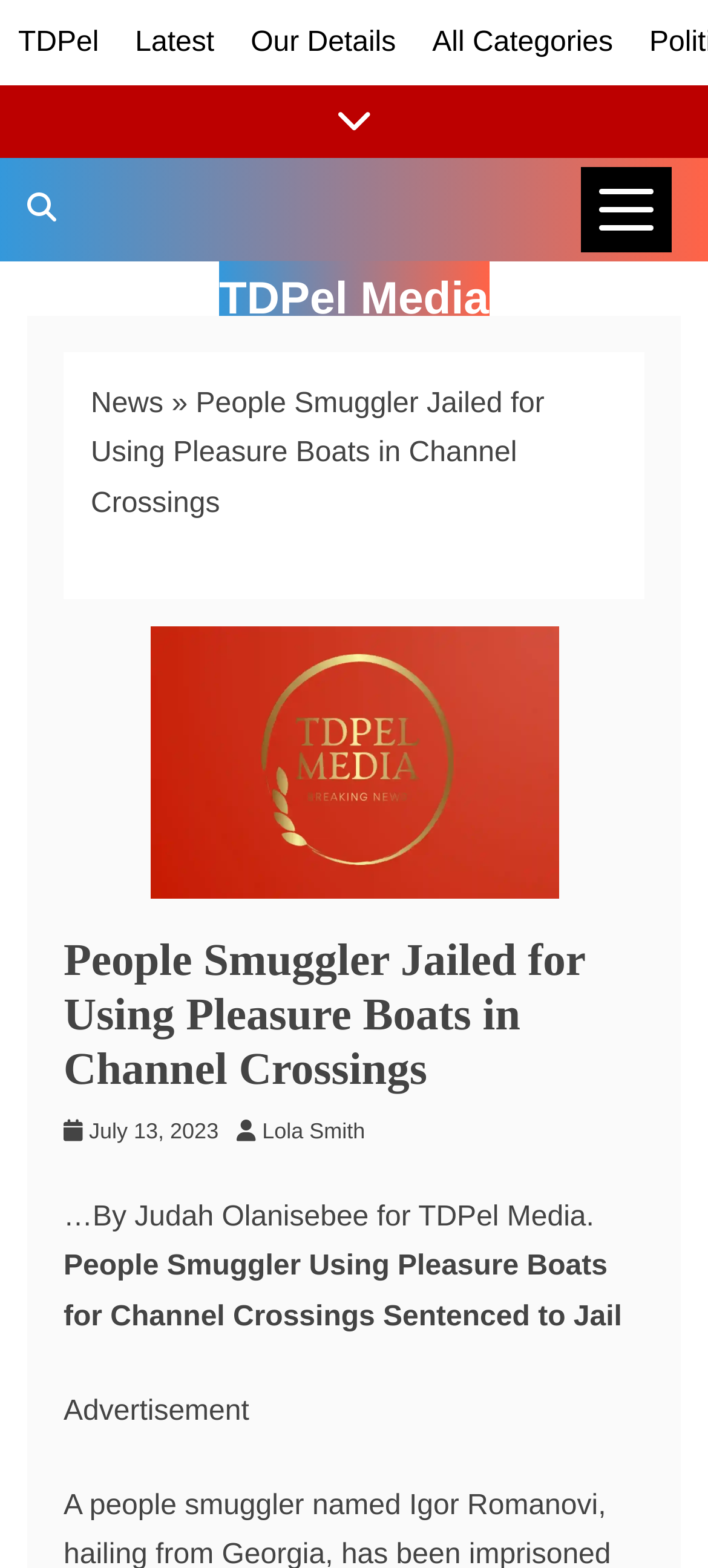Identify the bounding box coordinates of the section that should be clicked to achieve the task described: "Search TDPel Media".

[0.0, 0.101, 0.118, 0.167]